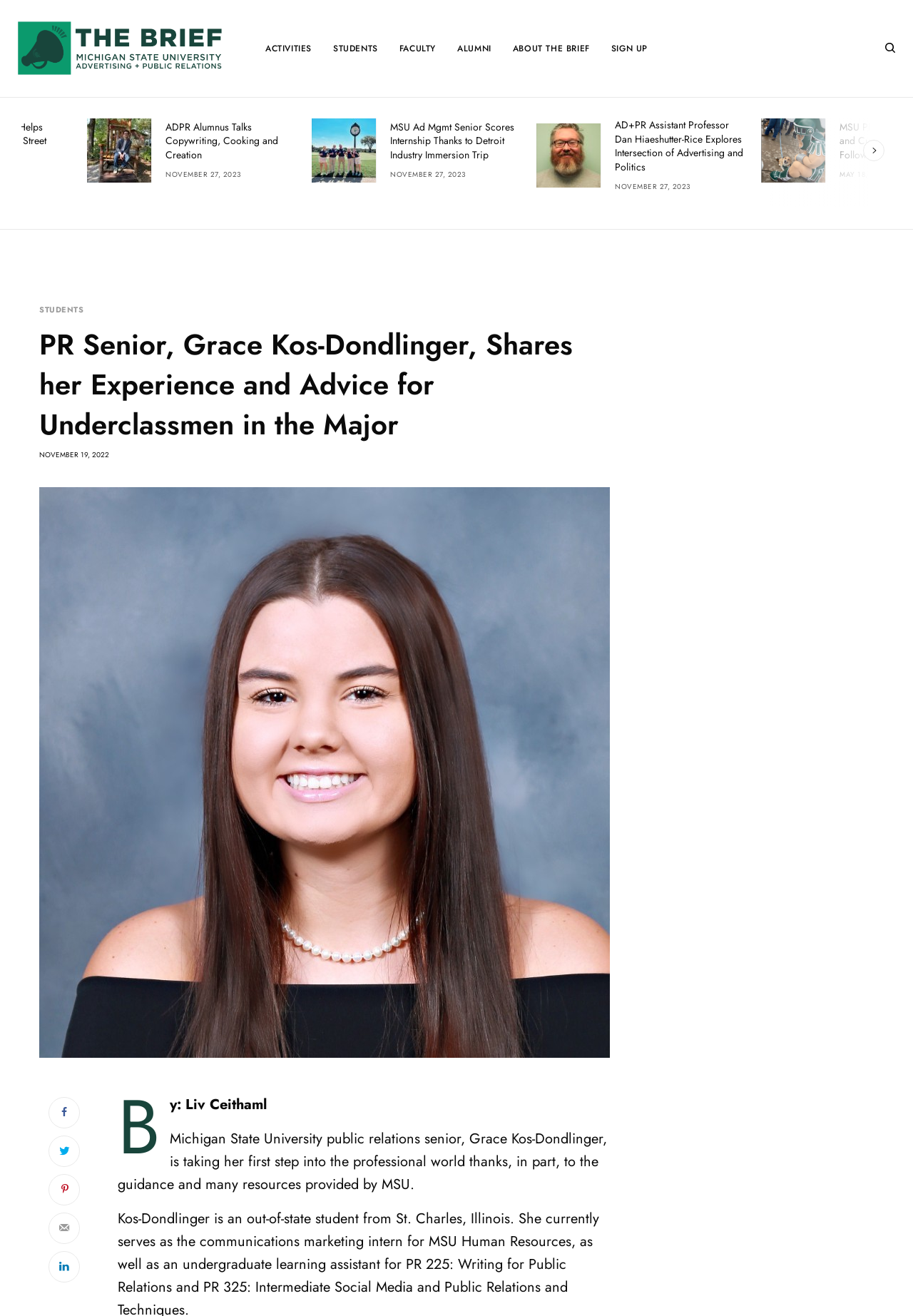Please identify the bounding box coordinates for the region that you need to click to follow this instruction: "Click the button to load more content".

[0.945, 0.106, 0.969, 0.122]